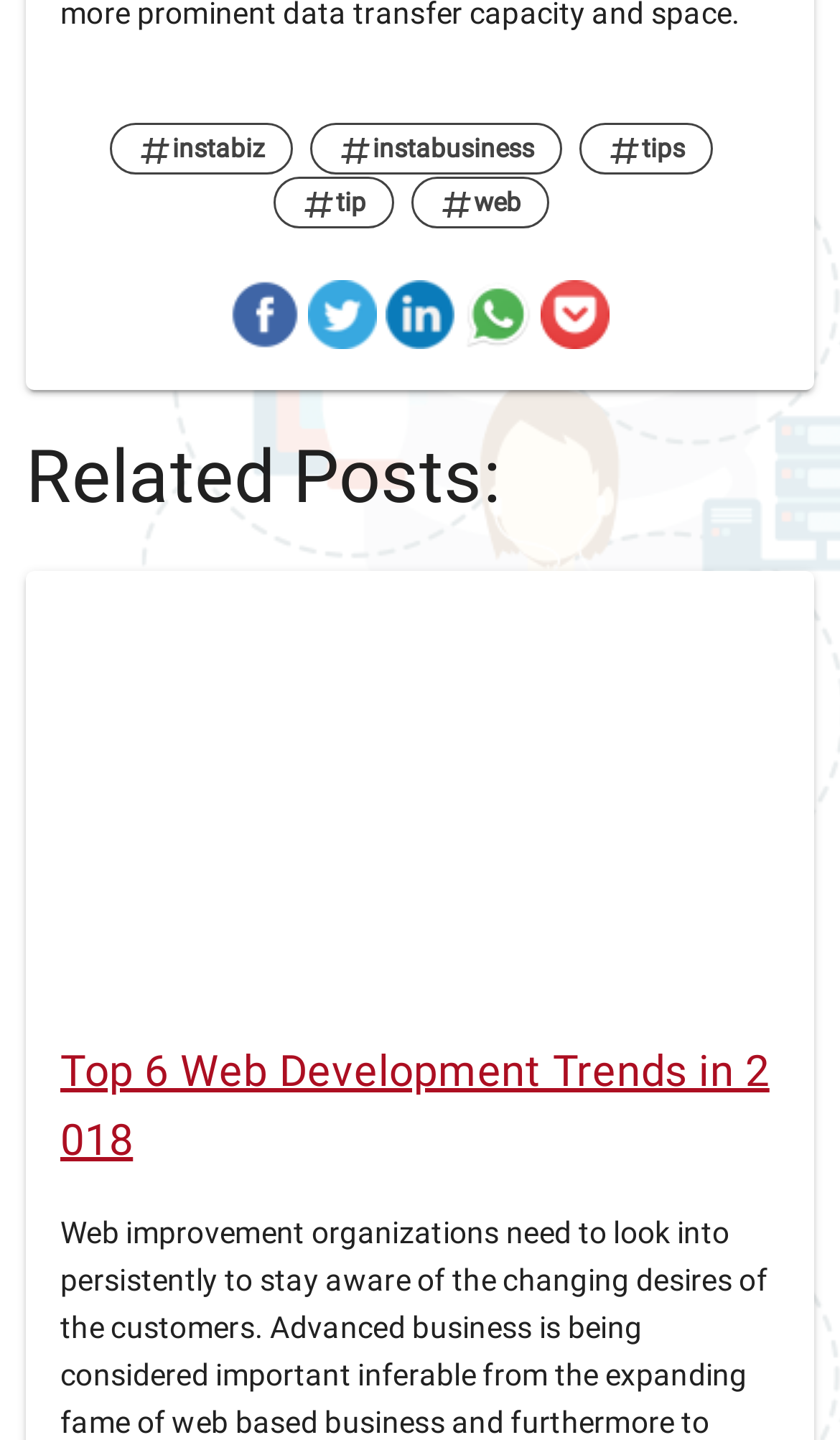What is the last social media link?
Kindly offer a comprehensive and detailed response to the question.

I looked at the social media links and found the last one, which is 'Pocket'.